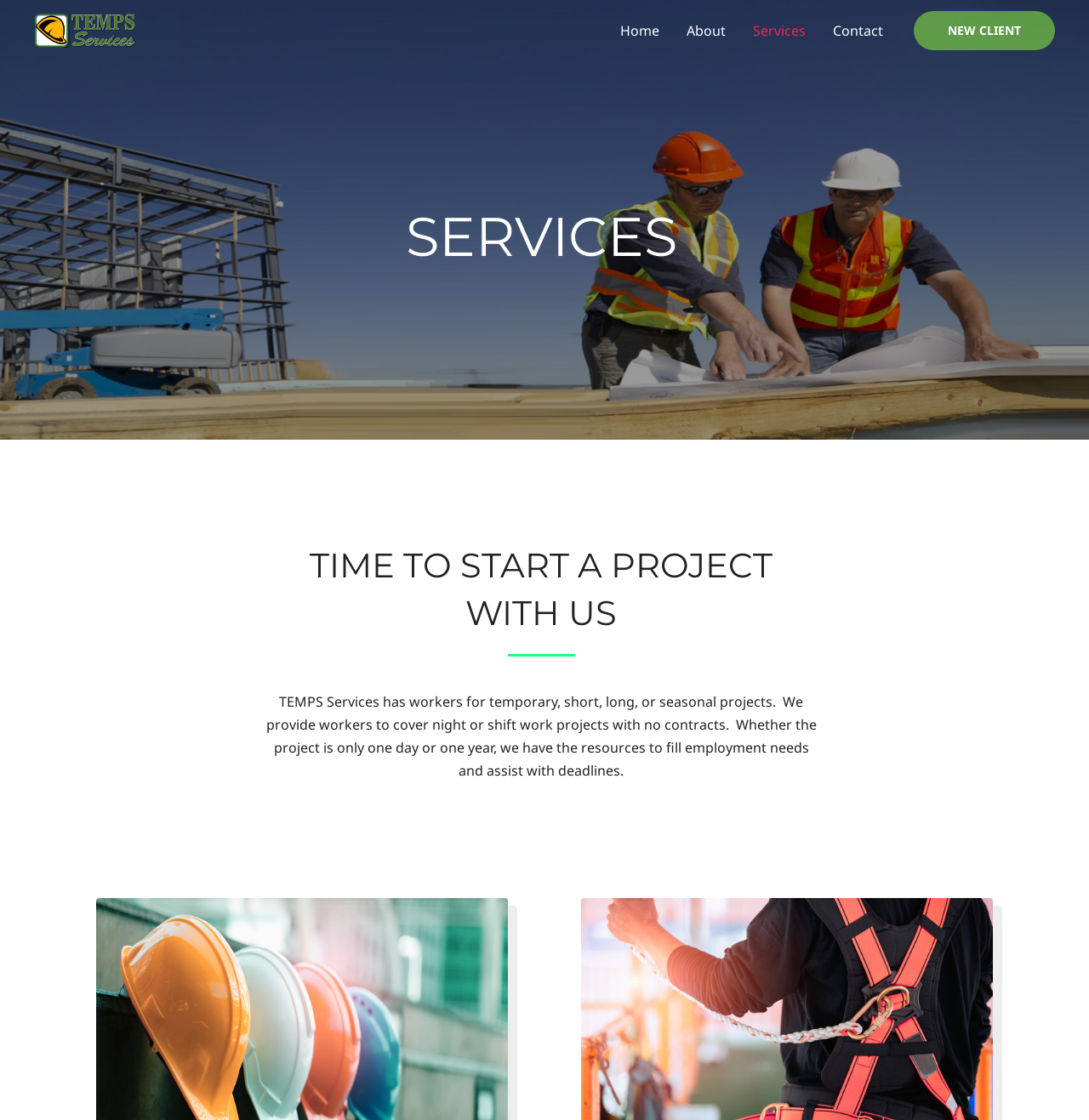Using the details from the image, please elaborate on the following question: What type of projects can TEMPS assist with?

According to the webpage content, TEMPS Services can assist with deadlines, implying that they can provide workers to help meet project deadlines.